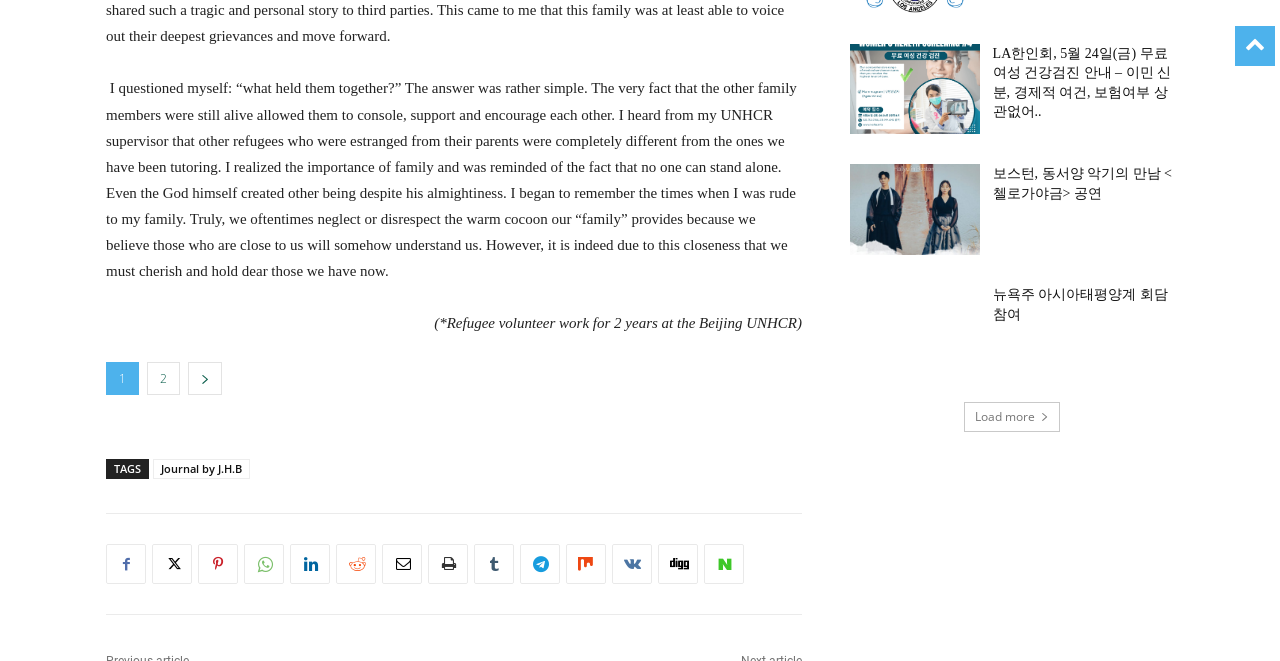Refer to the image and provide an in-depth answer to the question: 
What is the topic of the first article?

The first article is about the author's experience as a refugee volunteer worker for 2 years at the Beijing UNHCR. The article starts with a reflection on the importance of family and how it provides a sense of support and comfort.